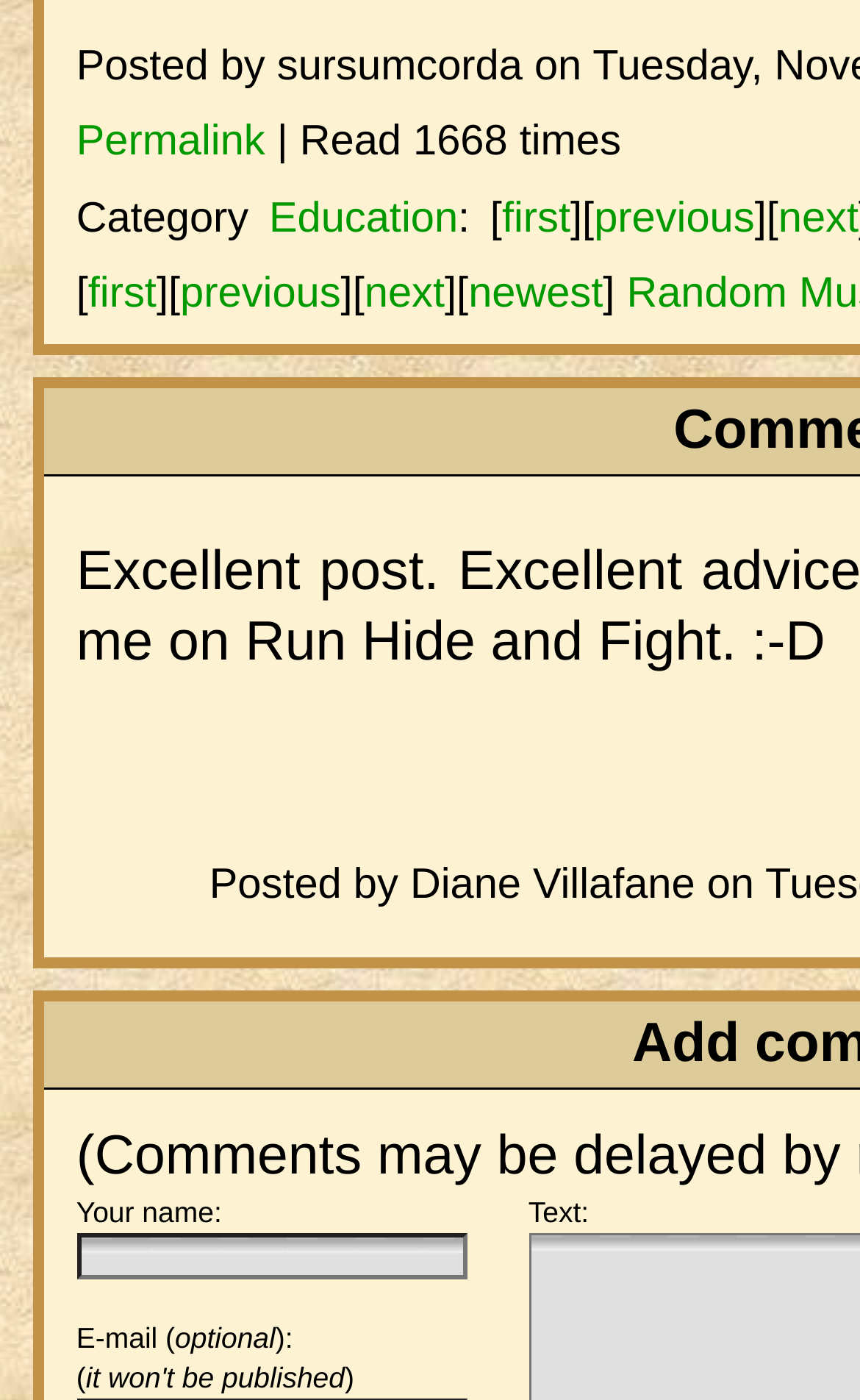Determine the bounding box for the UI element as described: "parent_node: Your name: name="userName"". The coordinates should be represented as four float numbers between 0 and 1, formatted as [left, top, right, bottom].

[0.089, 0.861, 0.543, 0.894]